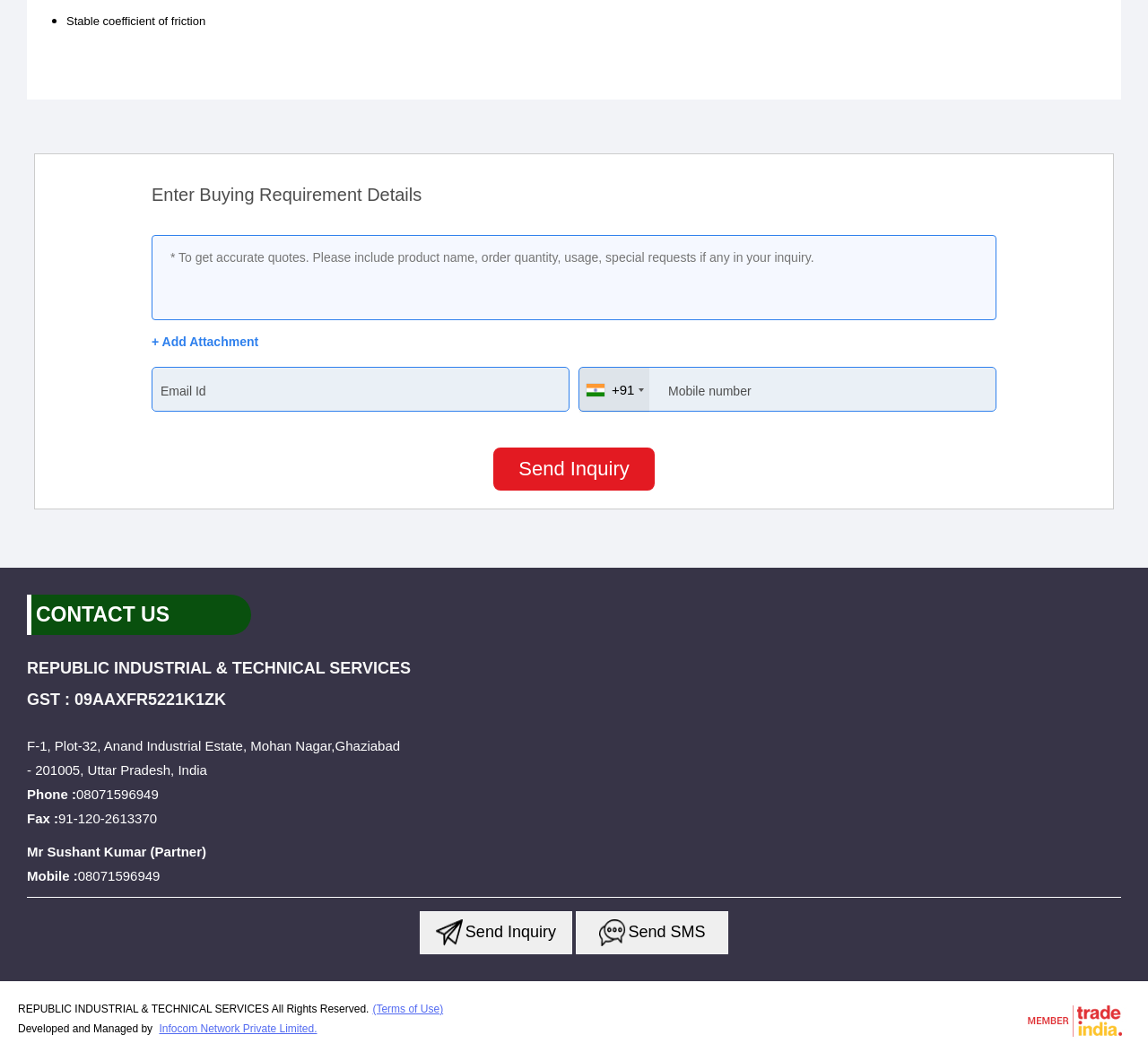Respond to the question with just a single word or phrase: 
What is the purpose of the textbox?

To get accurate quotes